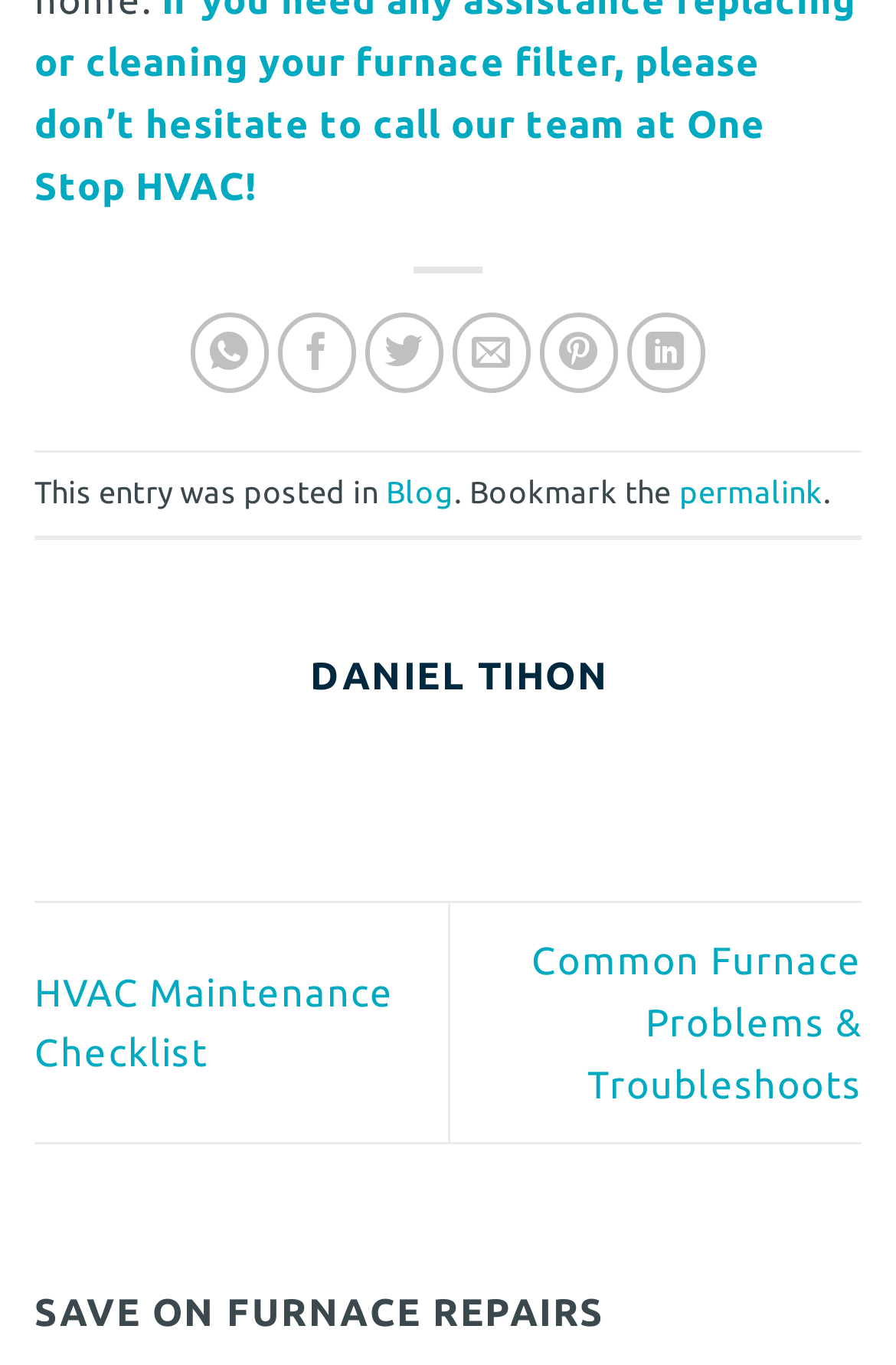Please identify the bounding box coordinates of the clickable element to fulfill the following instruction: "View the 'Gaza' tag". The coordinates should be four float numbers between 0 and 1, i.e., [left, top, right, bottom].

None